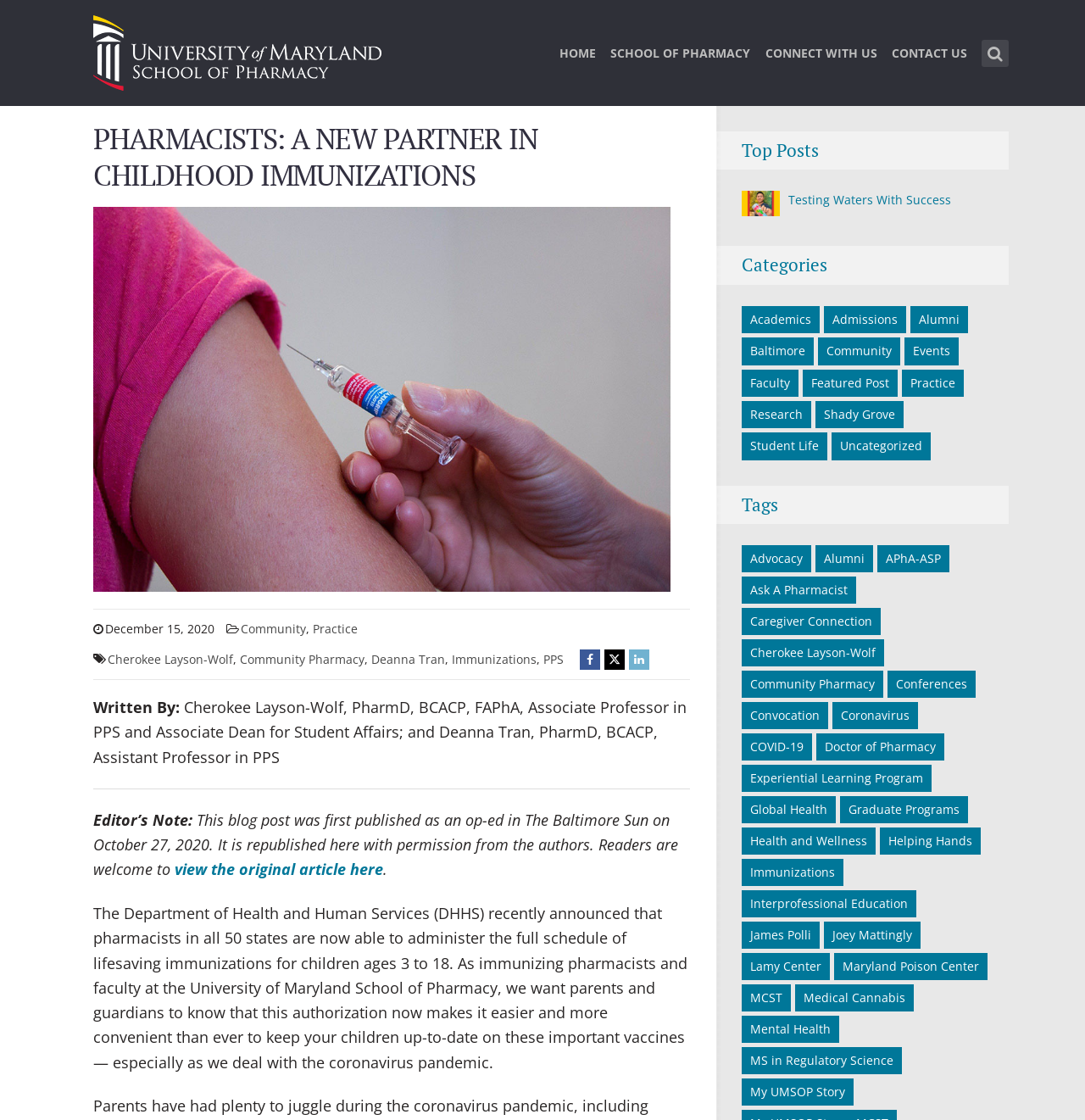Please determine the bounding box of the UI element that matches this description: Conferences. The coordinates should be given as (top-left x, top-left y, bottom-right x, bottom-right y), with all values between 0 and 1.

[0.818, 0.599, 0.899, 0.623]